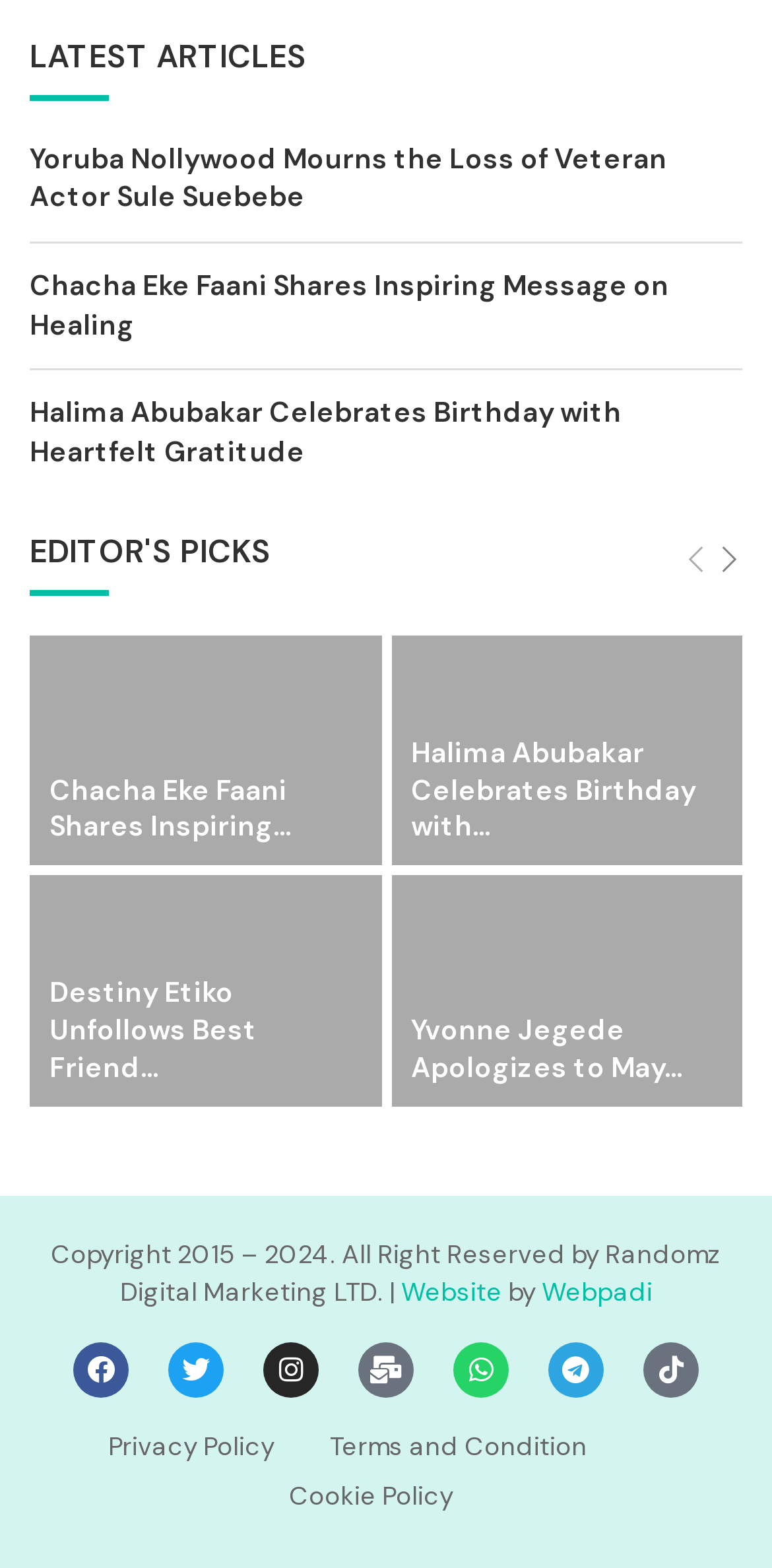Locate the bounding box coordinates of the element's region that should be clicked to carry out the following instruction: "Check the article about Chacha Eke Faani". The coordinates need to be four float numbers between 0 and 1, i.e., [left, top, right, bottom].

[0.038, 0.405, 0.494, 0.552]